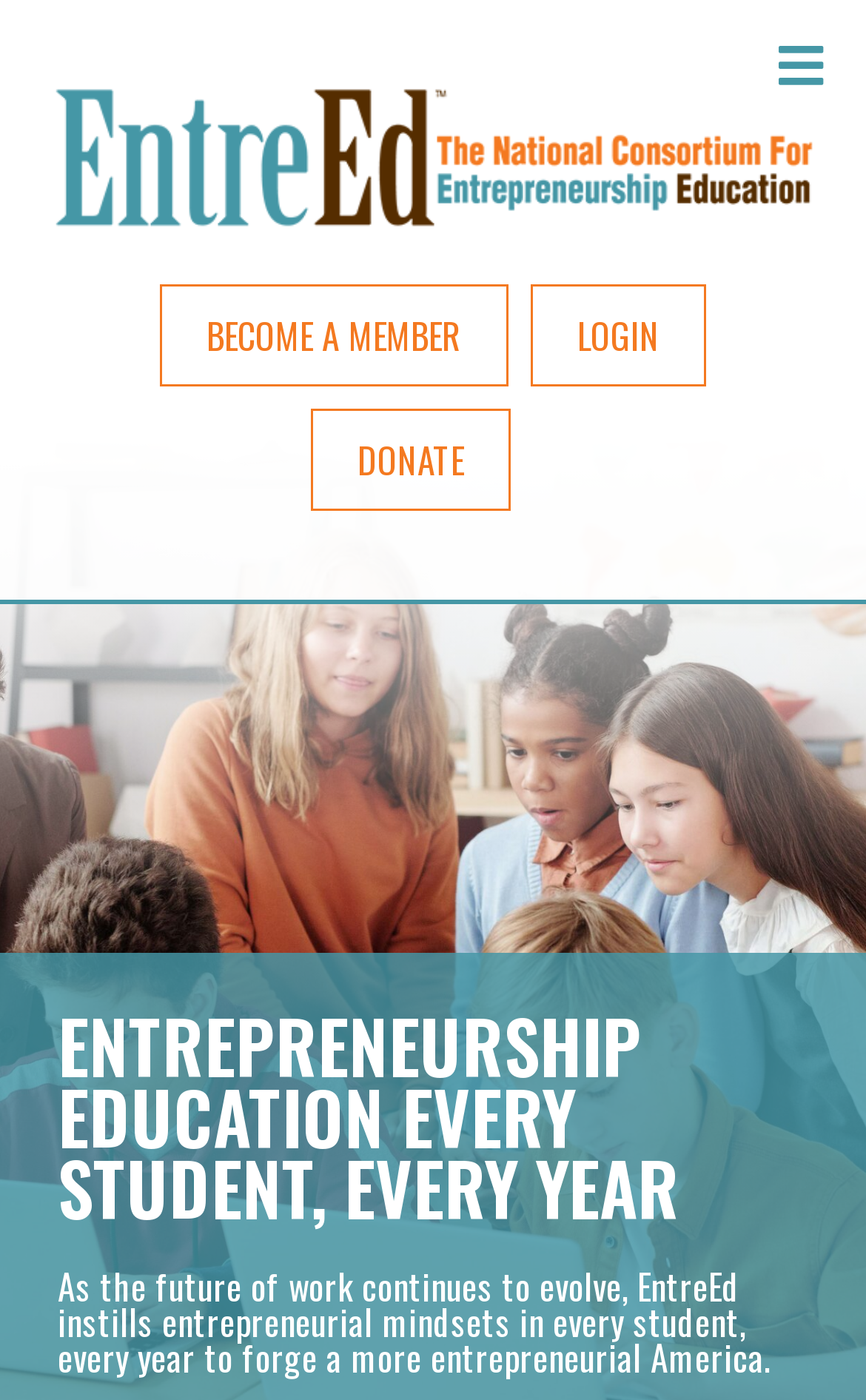Using the element description BECOME A MEMBER, predict the bounding box coordinates for the UI element. Provide the coordinates in (top-left x, top-left y, bottom-right x, bottom-right y) format with values ranging from 0 to 1.

[0.185, 0.204, 0.587, 0.277]